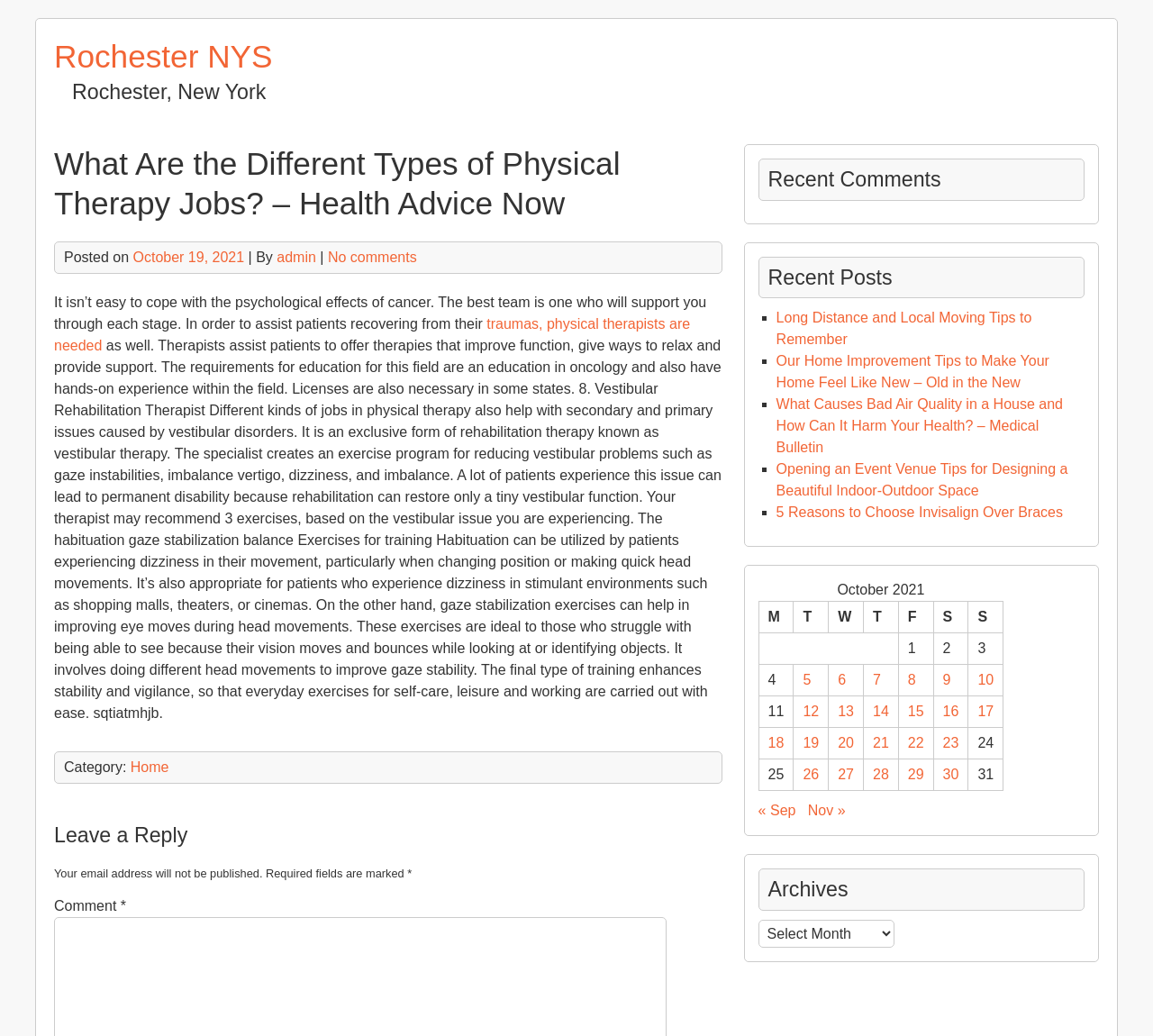How many types of exercises are mentioned for vestibular rehabilitation therapy?
Please use the visual content to give a single word or phrase answer.

3